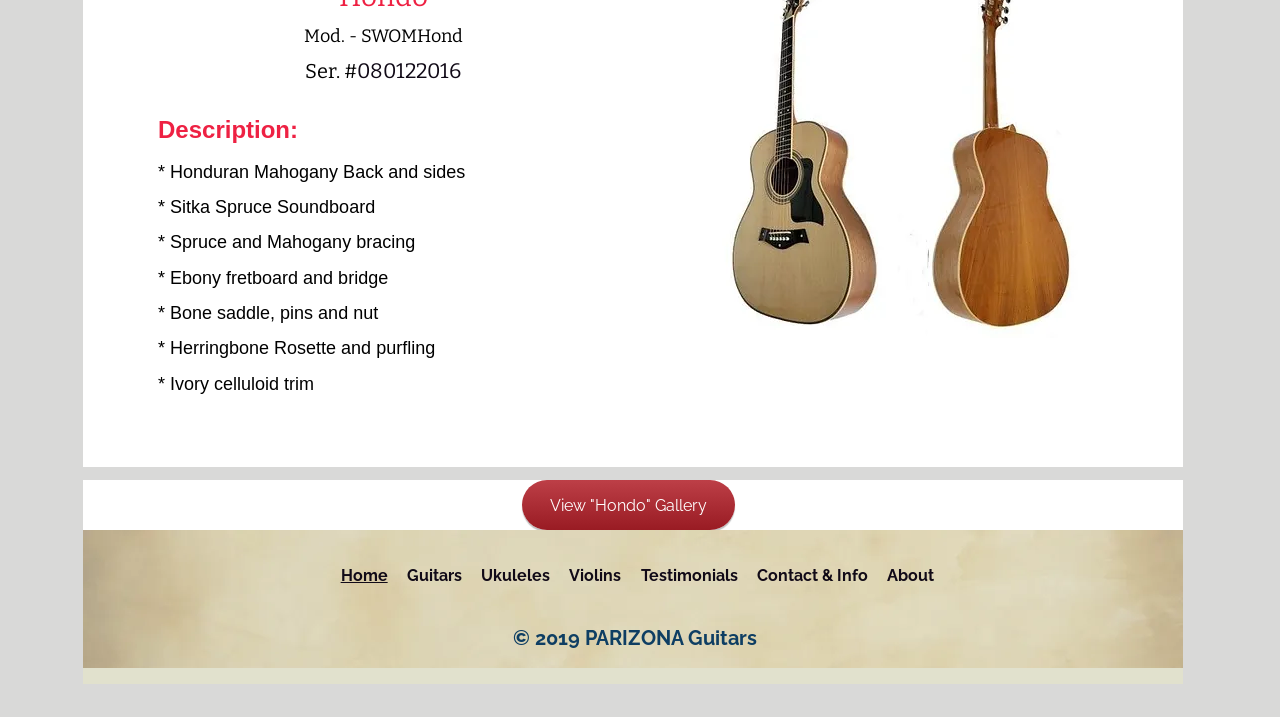Please find the bounding box coordinates in the format (top-left x, top-left y, bottom-right x, bottom-right y) for the given element description. Ensure the coordinates are floating point numbers between 0 and 1. Description: View "Hondo" Gallery

[0.408, 0.67, 0.574, 0.739]